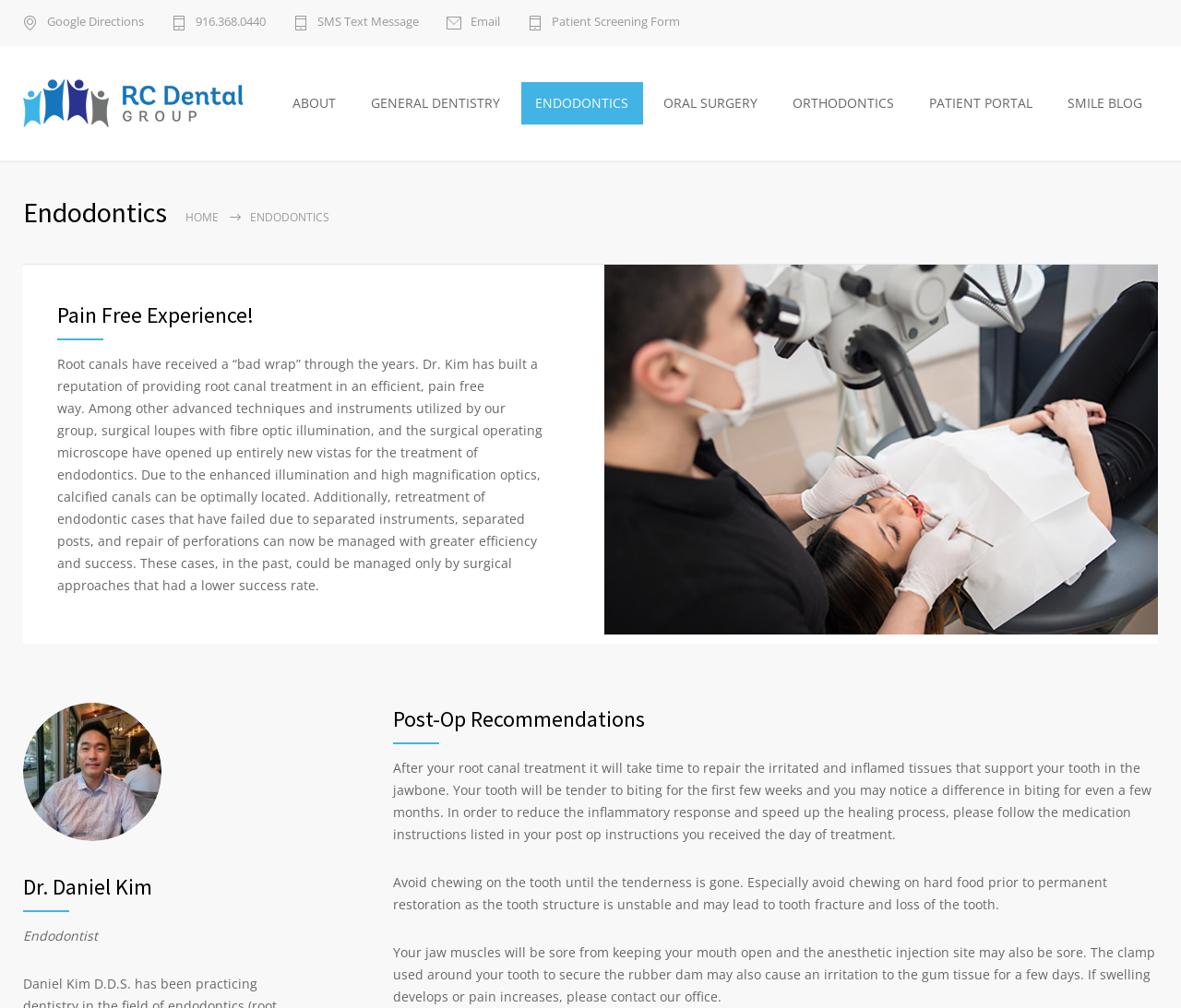Provide the bounding box coordinates, formatted as (top-left x, top-left y, bottom-right x, bottom-right y), with all values being floating point numbers between 0 and 1. Identify the bounding box of the UI element that matches the description: ORAL SURGERY

[0.549, 0.081, 0.655, 0.125]